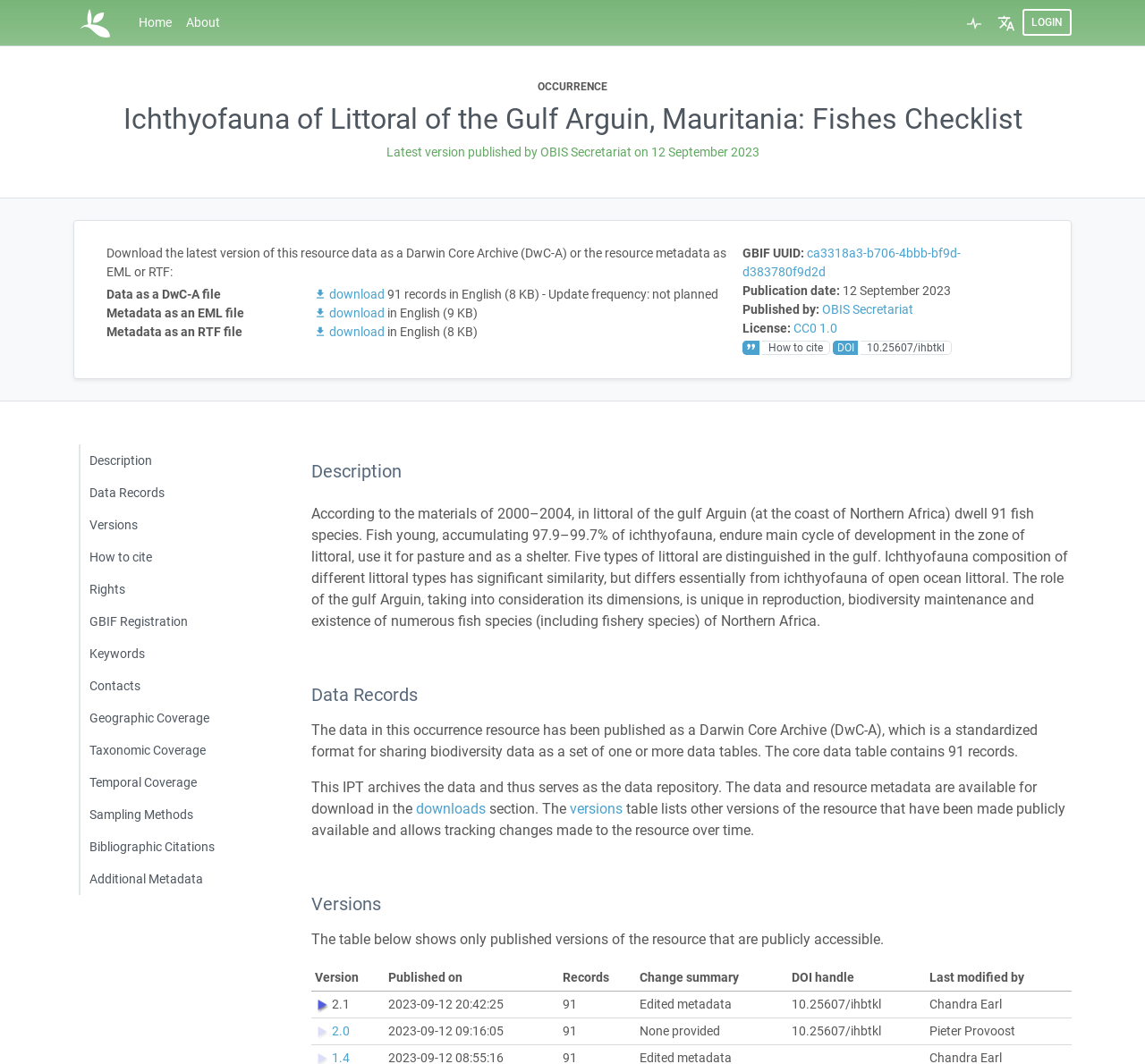Locate the bounding box coordinates of the area that needs to be clicked to fulfill the following instruction: "Check the 'Versions' table". The coordinates should be in the format of four float numbers between 0 and 1, namely [left, top, right, bottom].

[0.272, 0.907, 0.936, 0.932]